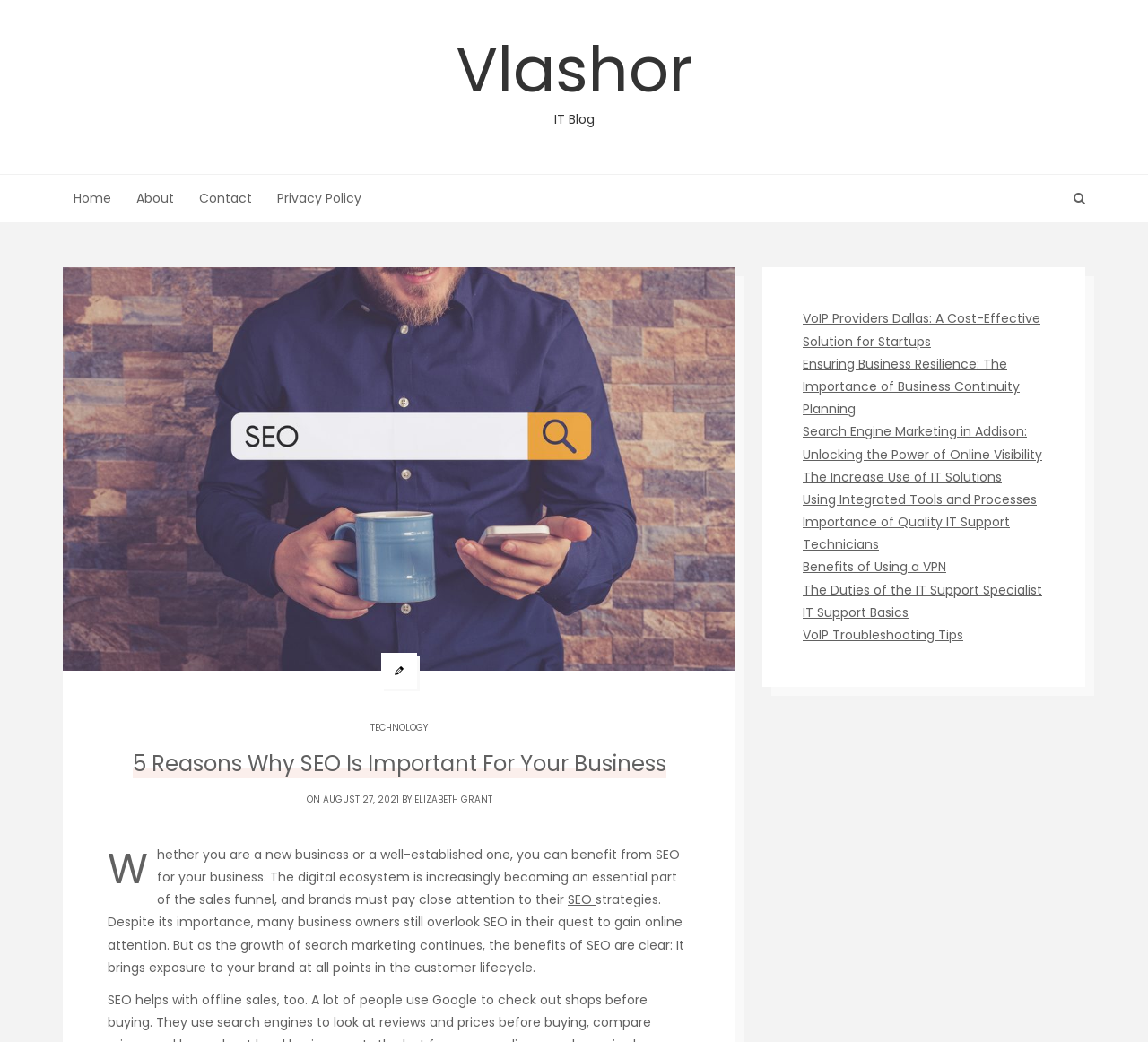Who is the author of the article?
Give a single word or phrase as your answer by examining the image.

Elizabeth Grant